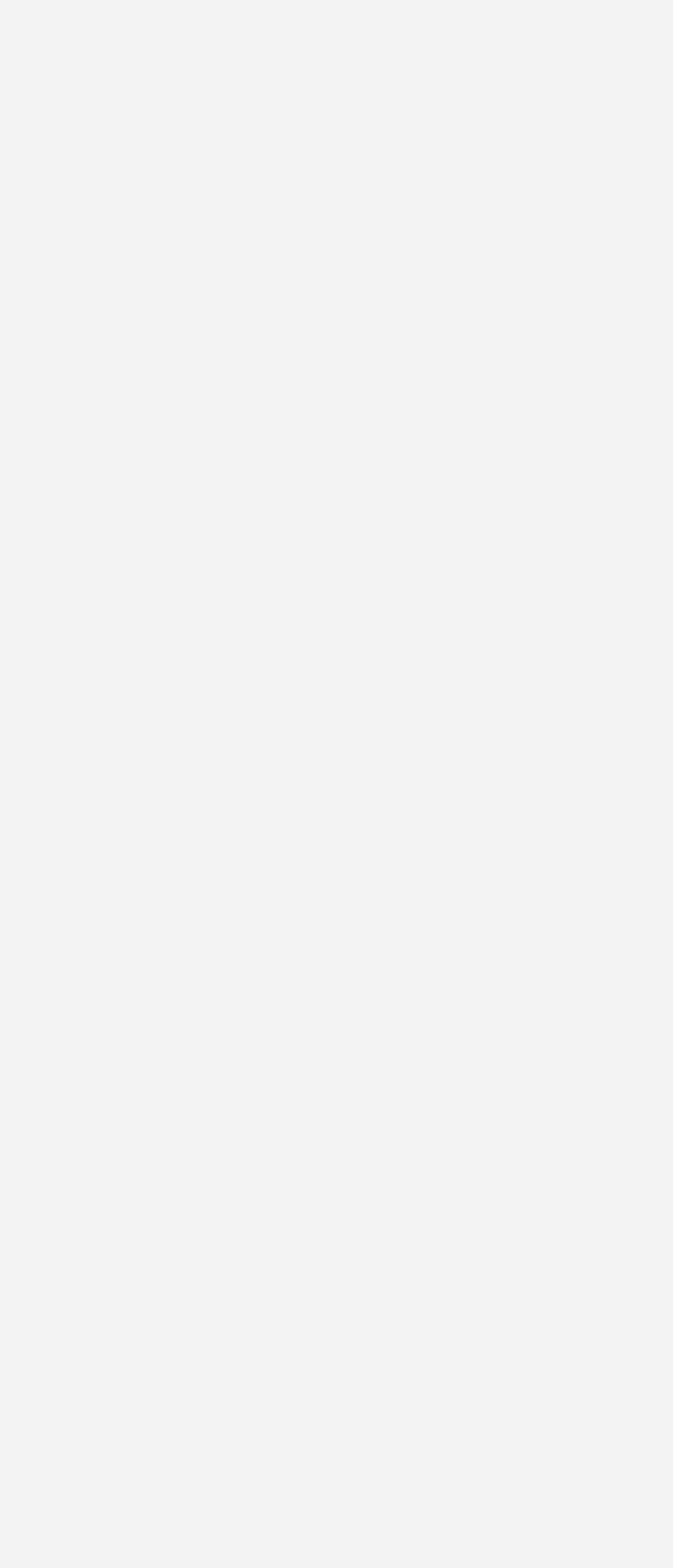Identify the bounding box coordinates for the region of the element that should be clicked to carry out the instruction: "Learn more about mechanical engineering". The bounding box coordinates should be four float numbers between 0 and 1, i.e., [left, top, right, bottom].

None